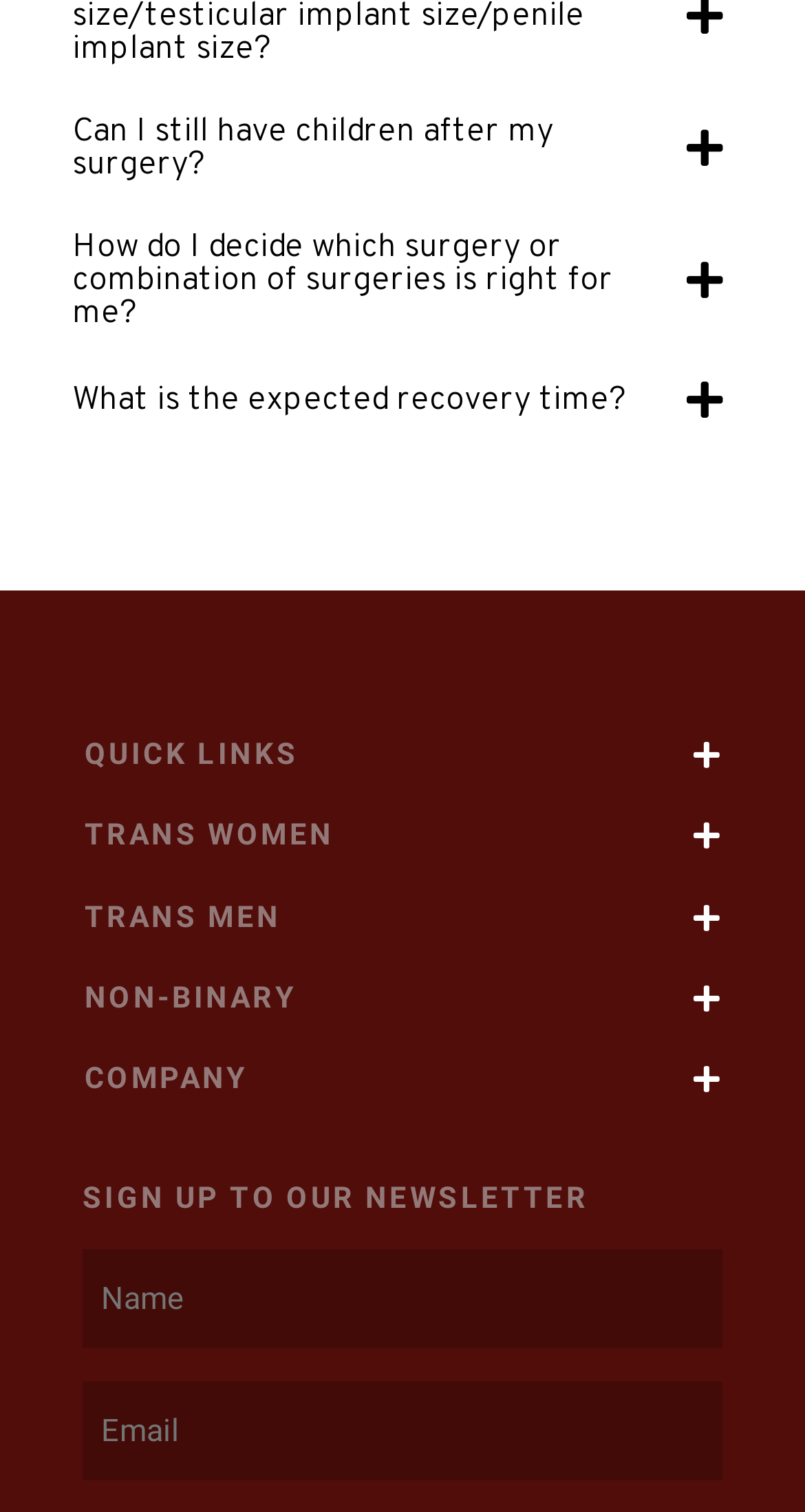Give a one-word or short phrase answer to this question: 
What is the required information to sign up for the newsletter?

Name and Email